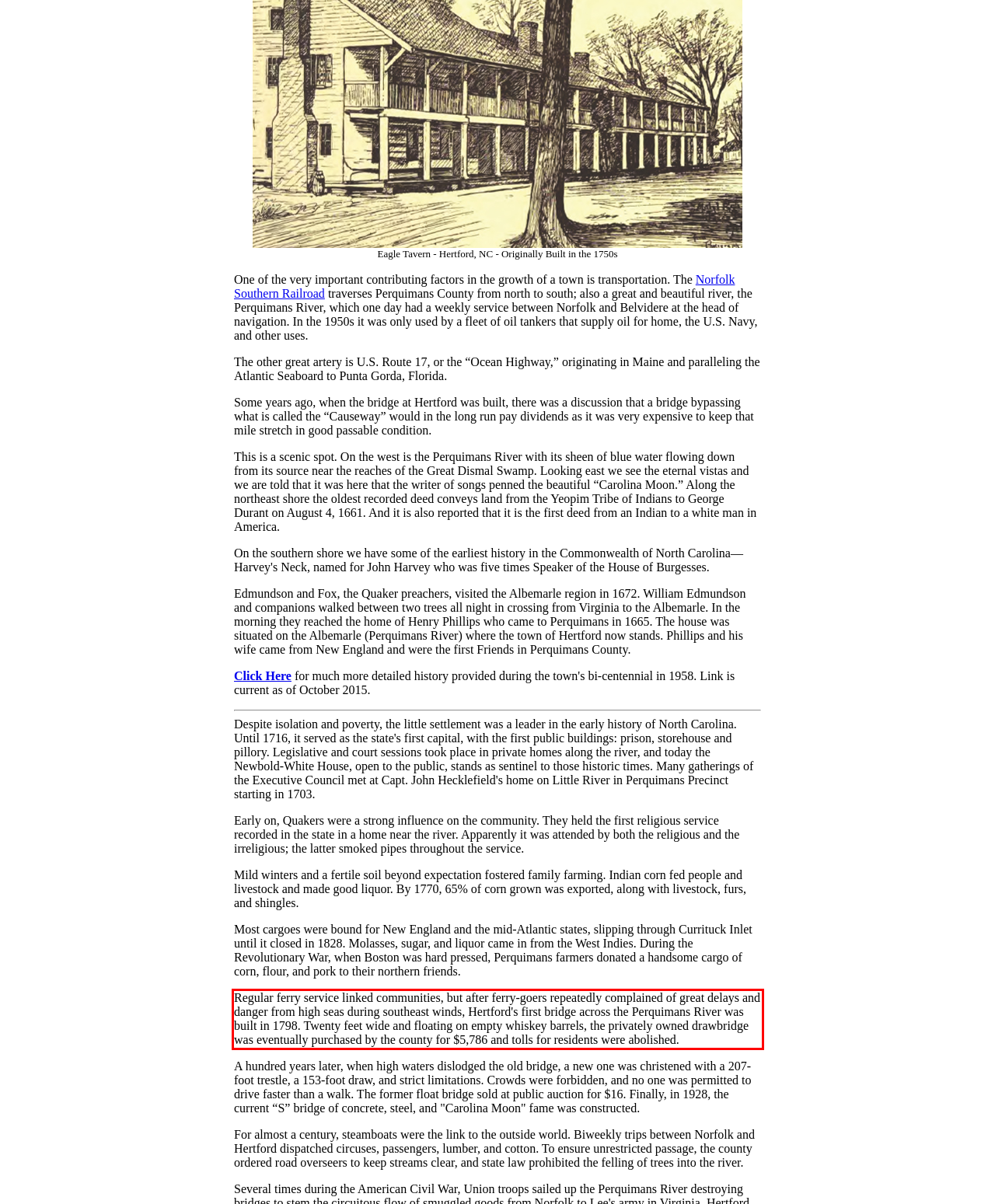Given the screenshot of the webpage, identify the red bounding box, and recognize the text content inside that red bounding box.

Regular ferry service linked communities, but after ferry-goers repeatedly complained of great delays and danger from high seas during southeast winds, Hertford's first bridge across the Perquimans River was built in 1798. Twenty feet wide and floating on empty whiskey barrels, the privately owned drawbridge was eventually purchased by the county for $5,786 and tolls for residents were abolished.